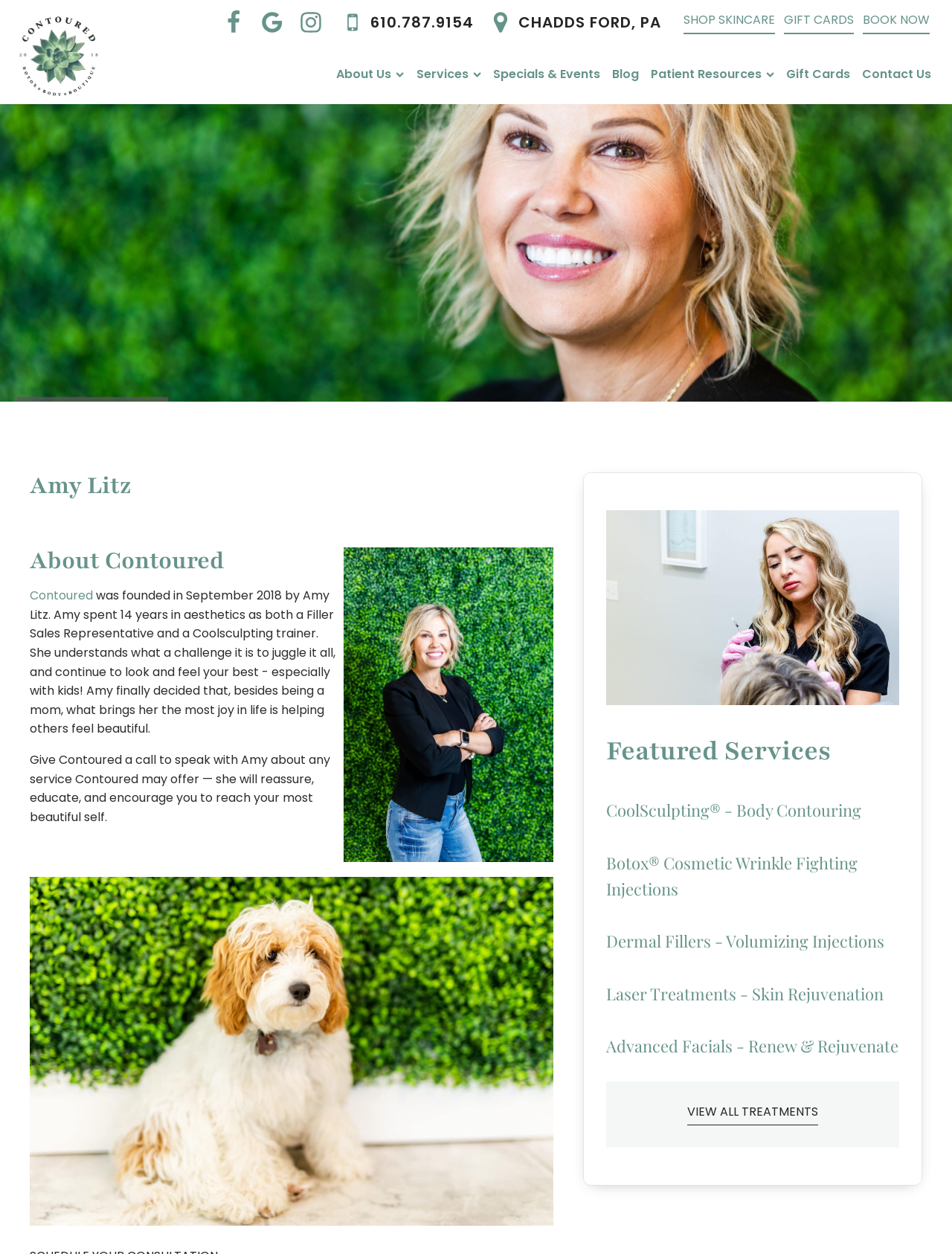Find the bounding box coordinates of the area that needs to be clicked in order to achieve the following instruction: "View all treatments". The coordinates should be specified as four float numbers between 0 and 1, i.e., [left, top, right, bottom].

[0.722, 0.874, 0.859, 0.897]